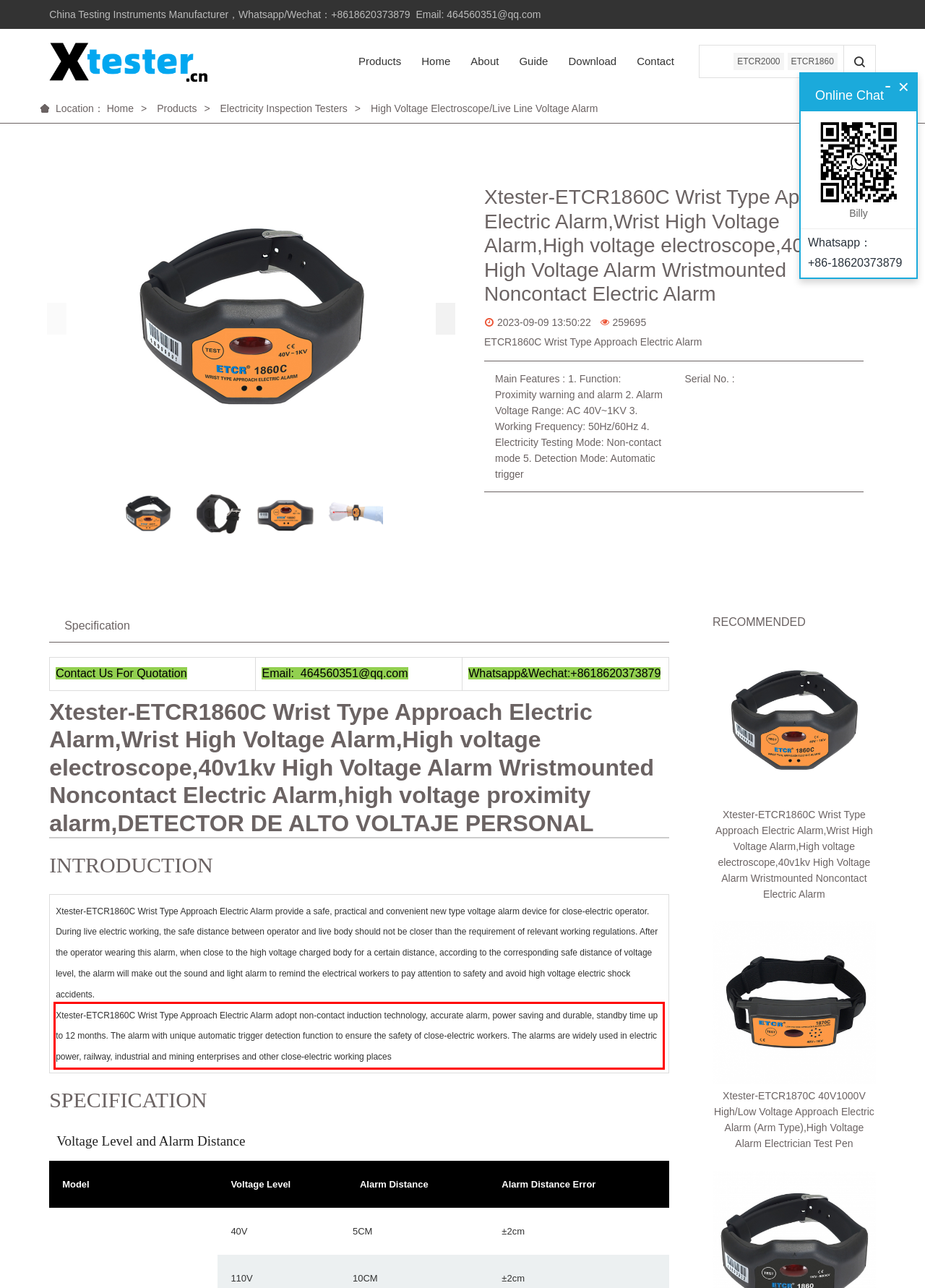Using OCR, extract the text content found within the red bounding box in the given webpage screenshot.

Xtester-ETCR1860C Wrist Type Approach Electric Alarm adopt non-contact induction technology, accurate alarm, power saving and durable, standby time up to 12 months. The alarm with unique automatic trigger detection function to ensure the safety of close-electric workers. The alarms are widely used in electric power, railway, industrial and mining enterprises and other close-electric working places